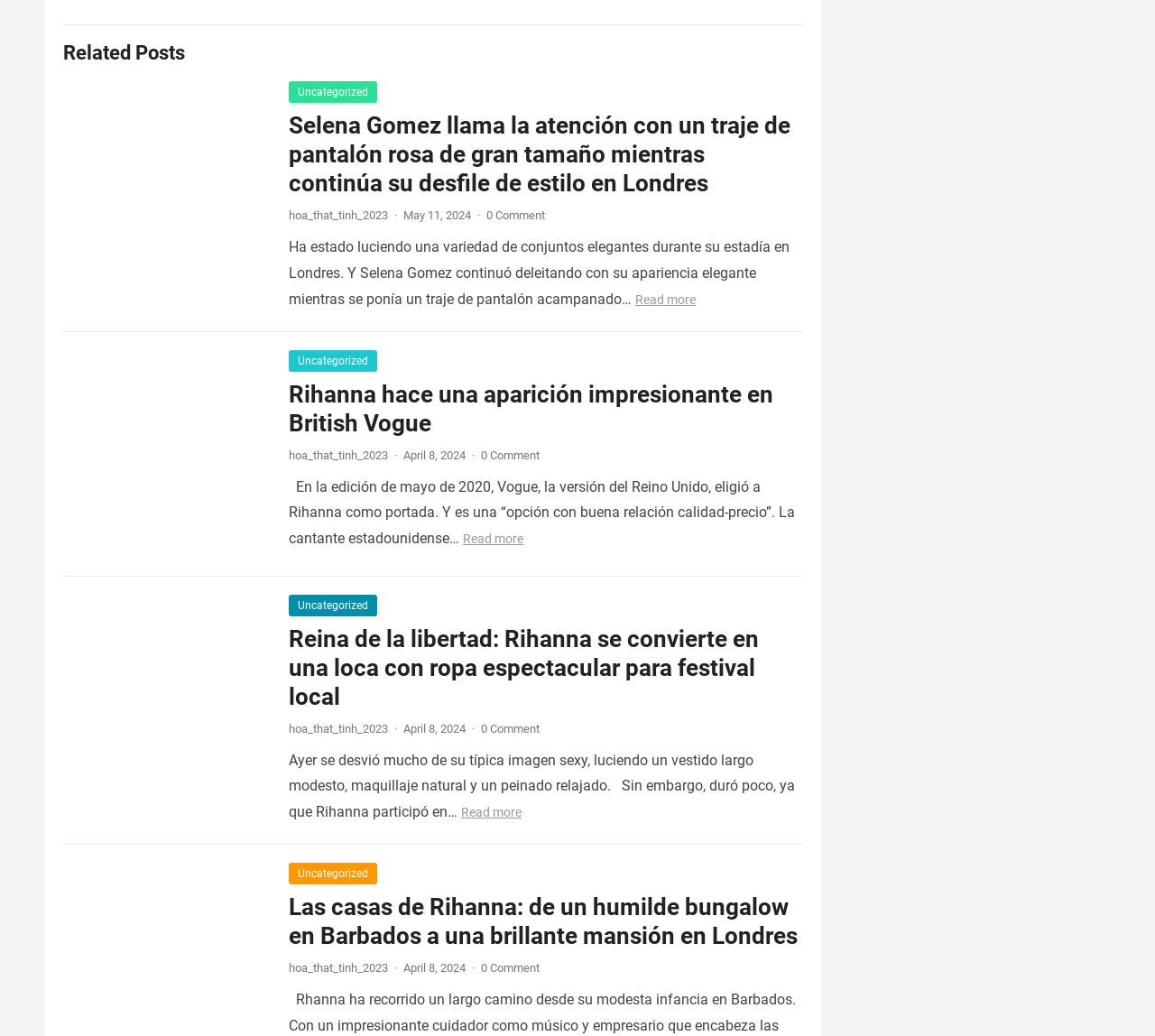What is the title of the first post?
Please provide an in-depth and detailed response to the question.

I found the title of the first post by looking at the heading element with the text 'Selena Gomez llama la atención con un traje de pantalón rosa de gran tamaño mientras continúa su desfile de estilo en Londres' which is a child element of the root element.